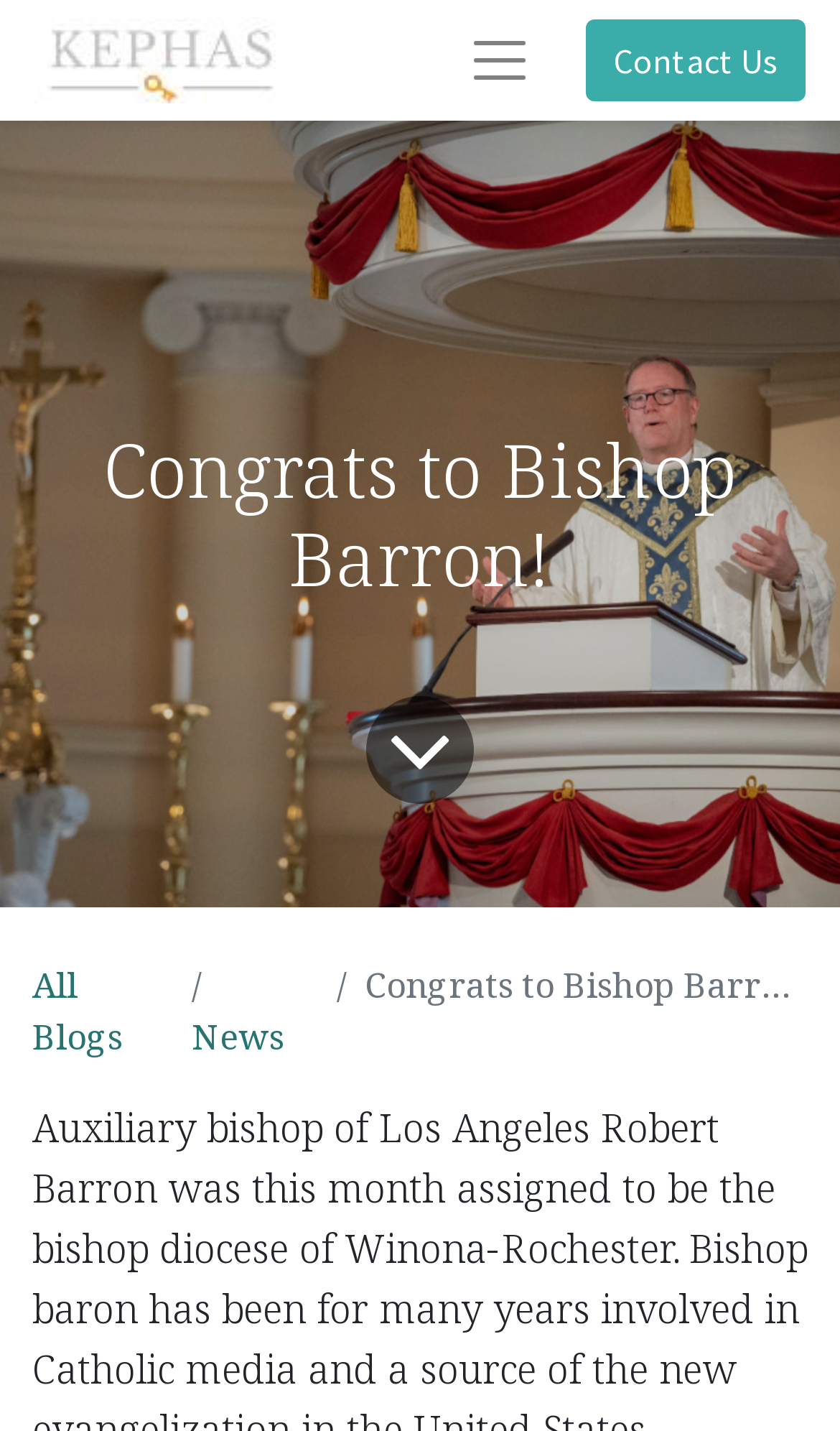By analyzing the image, answer the following question with a detailed response: What is the destination of the 'To blog content' link?

The link element with the text 'To blog content' suggests that it leads to blog content, but the exact destination is not specified. Based on the context, it is likely that the link directs the user to a webpage with blog posts or articles.